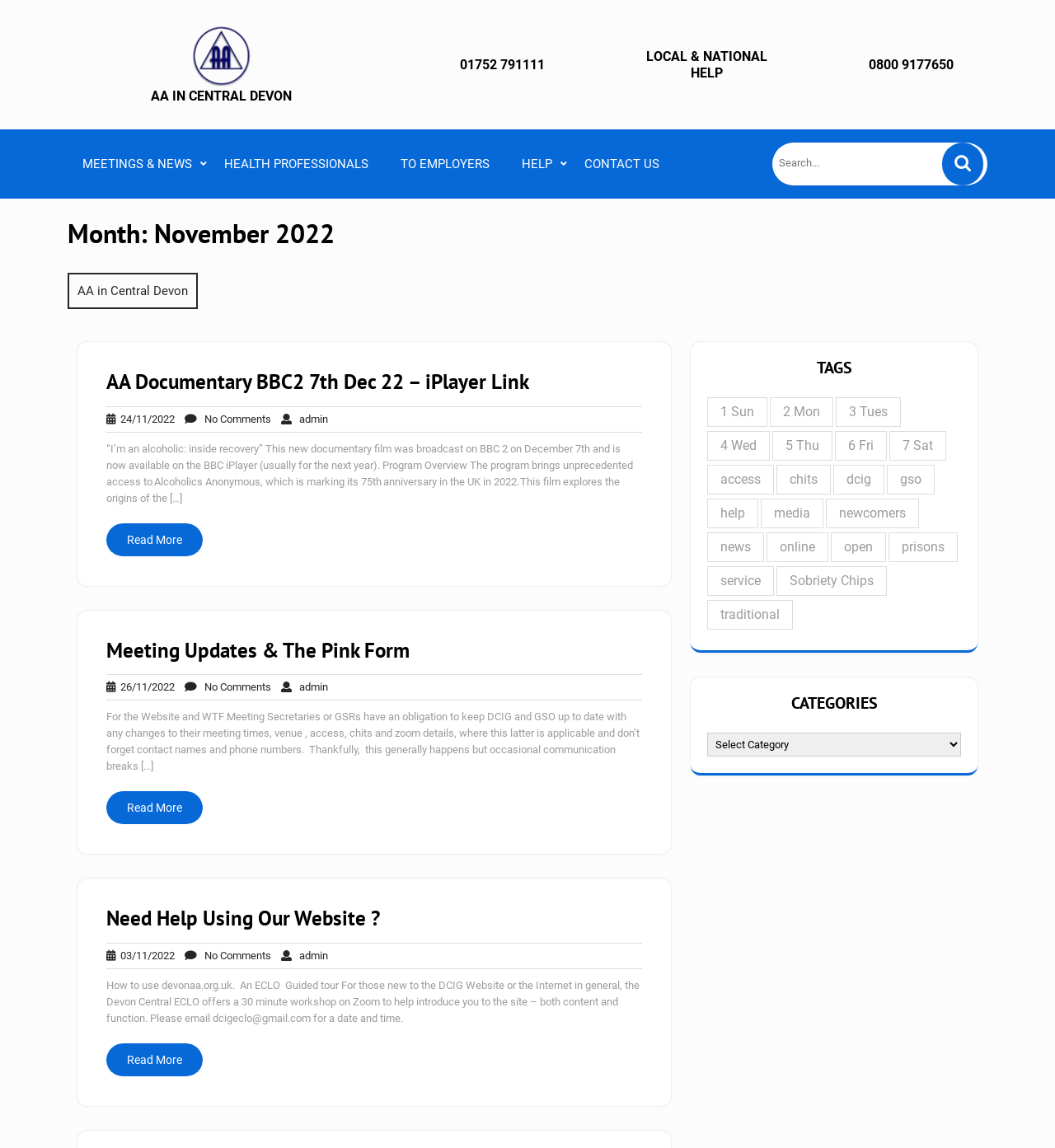Find and indicate the bounding box coordinates of the region you should select to follow the given instruction: "Click the 'AA in Central Devon' link".

[0.064, 0.238, 0.188, 0.269]